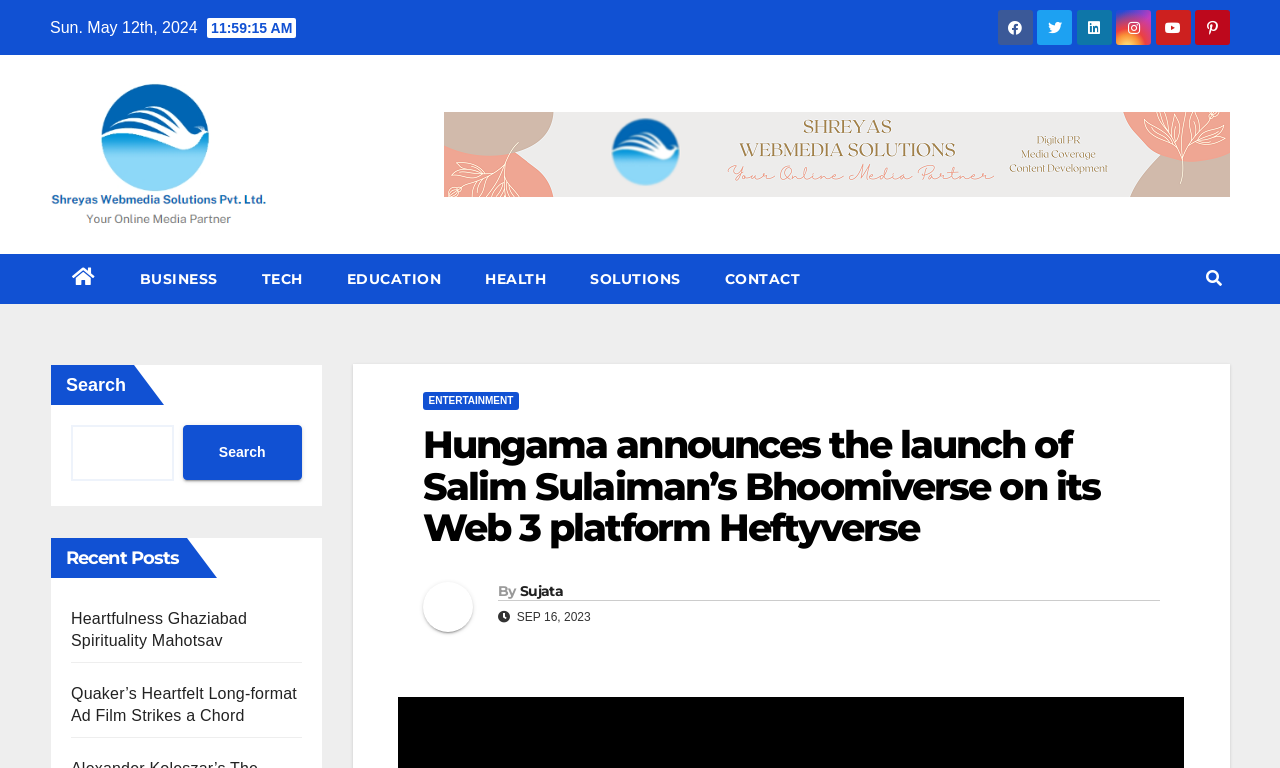What is the name of the platform mentioned in the article?
Give a single word or phrase answer based on the content of the image.

Heftyverse